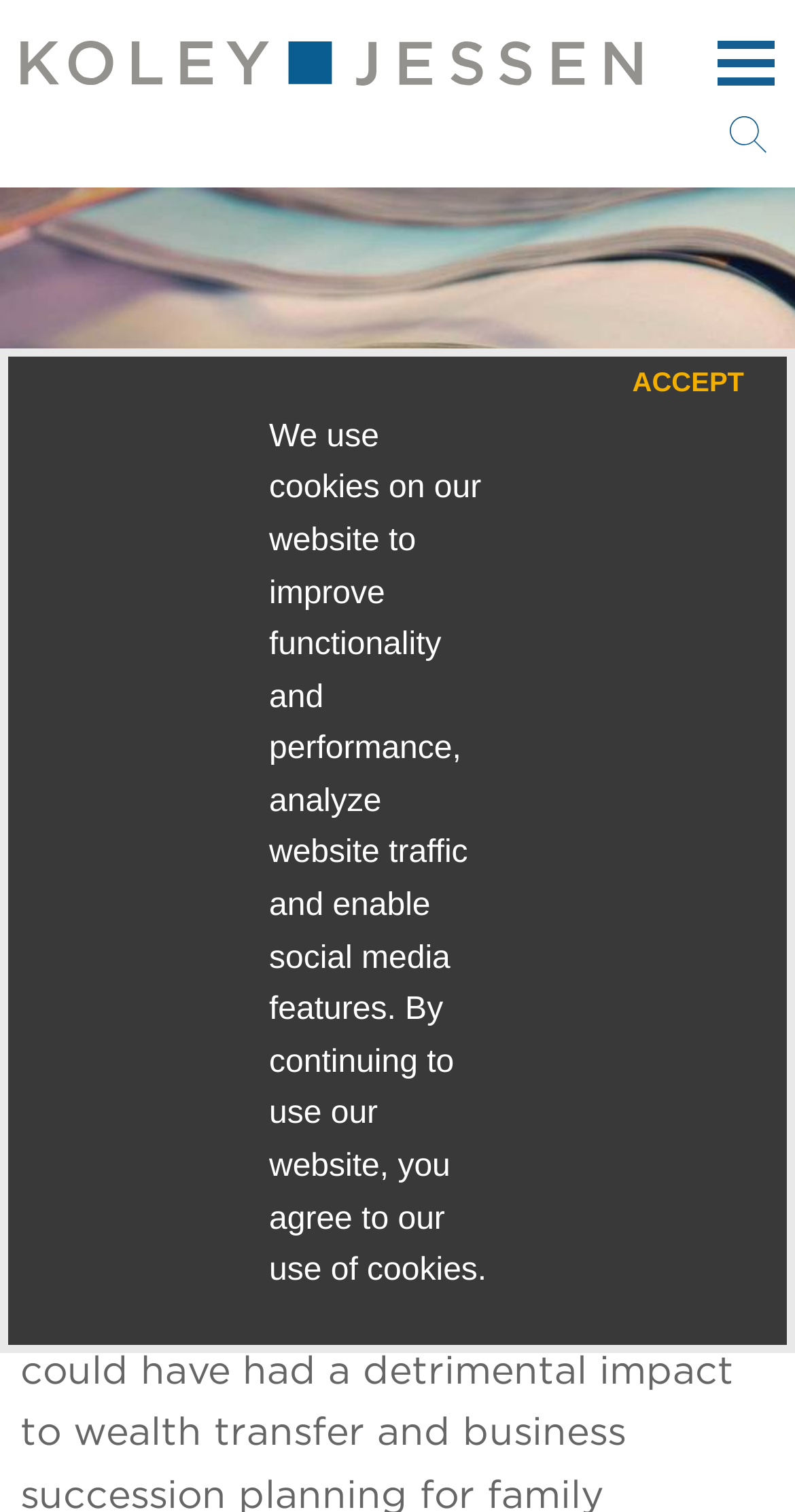What is the date of the first publication?
Refer to the image and provide a one-word or short phrase answer.

10.11.2017